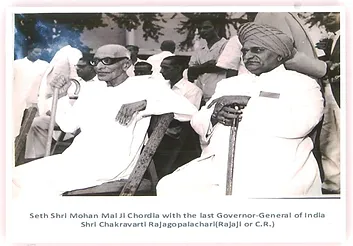Please answer the following question using a single word or phrase: What type of attire are the figures depicted in?

Traditional attire